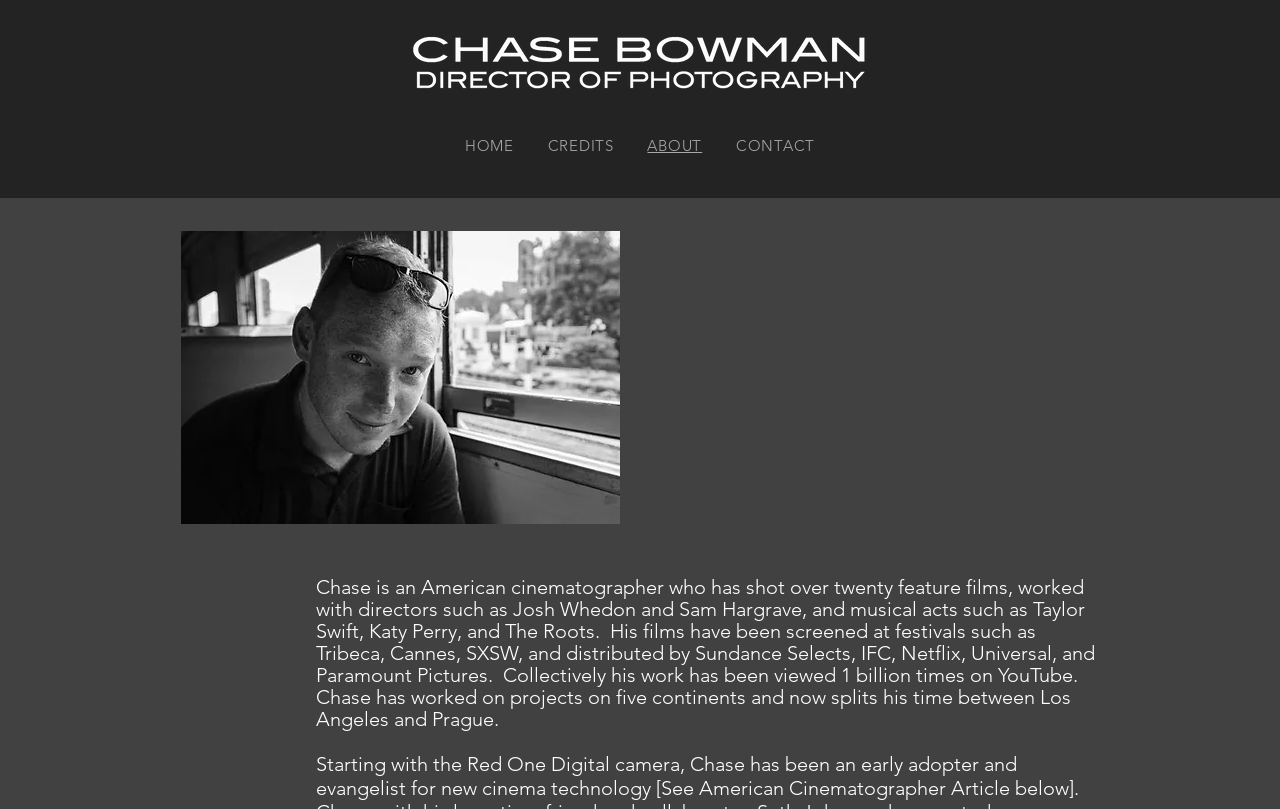Extract the bounding box for the UI element that matches this description: "ABOUT".

[0.496, 0.156, 0.559, 0.204]